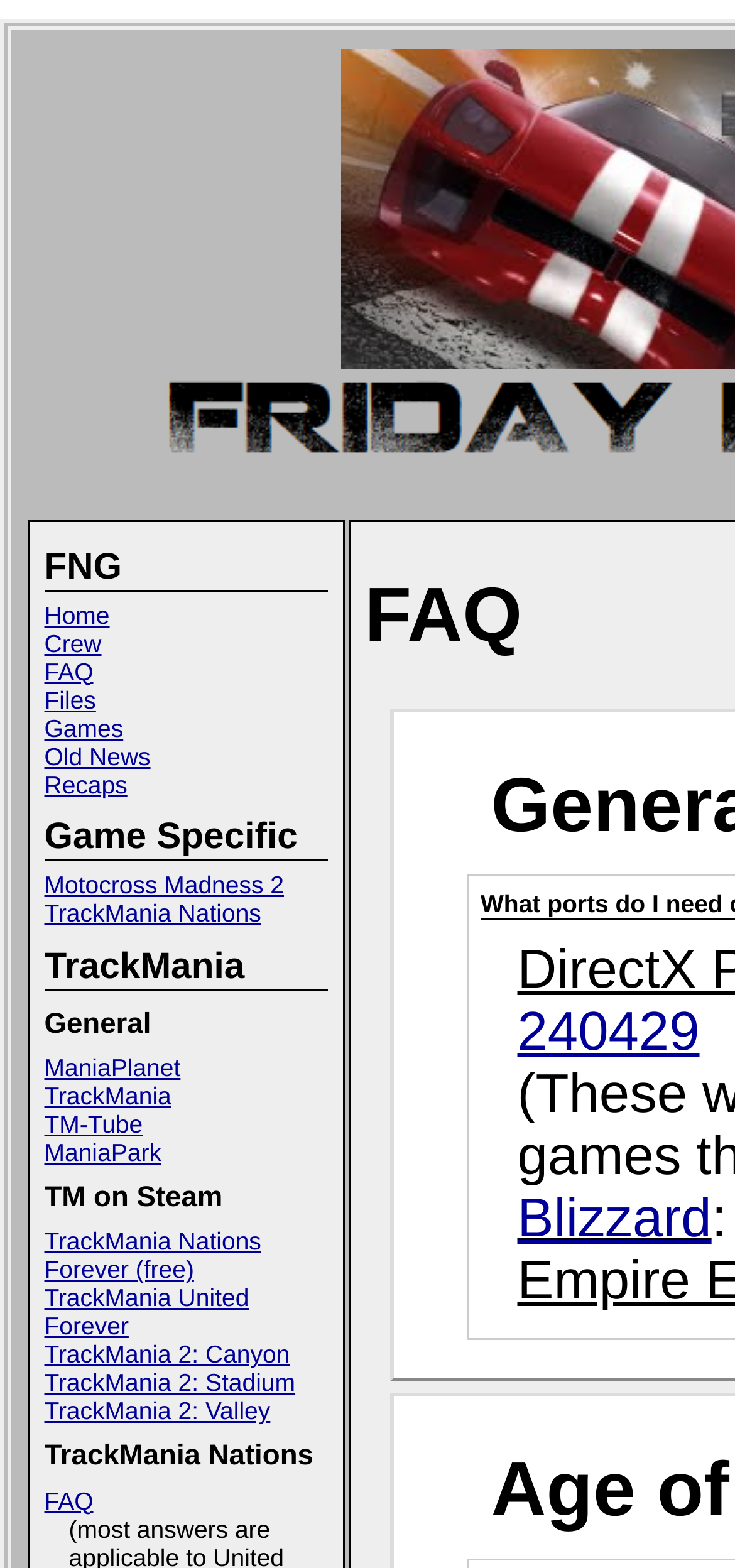Determine the bounding box coordinates of the region that needs to be clicked to achieve the task: "Check out Motocross Madness 2".

[0.06, 0.556, 0.445, 0.574]